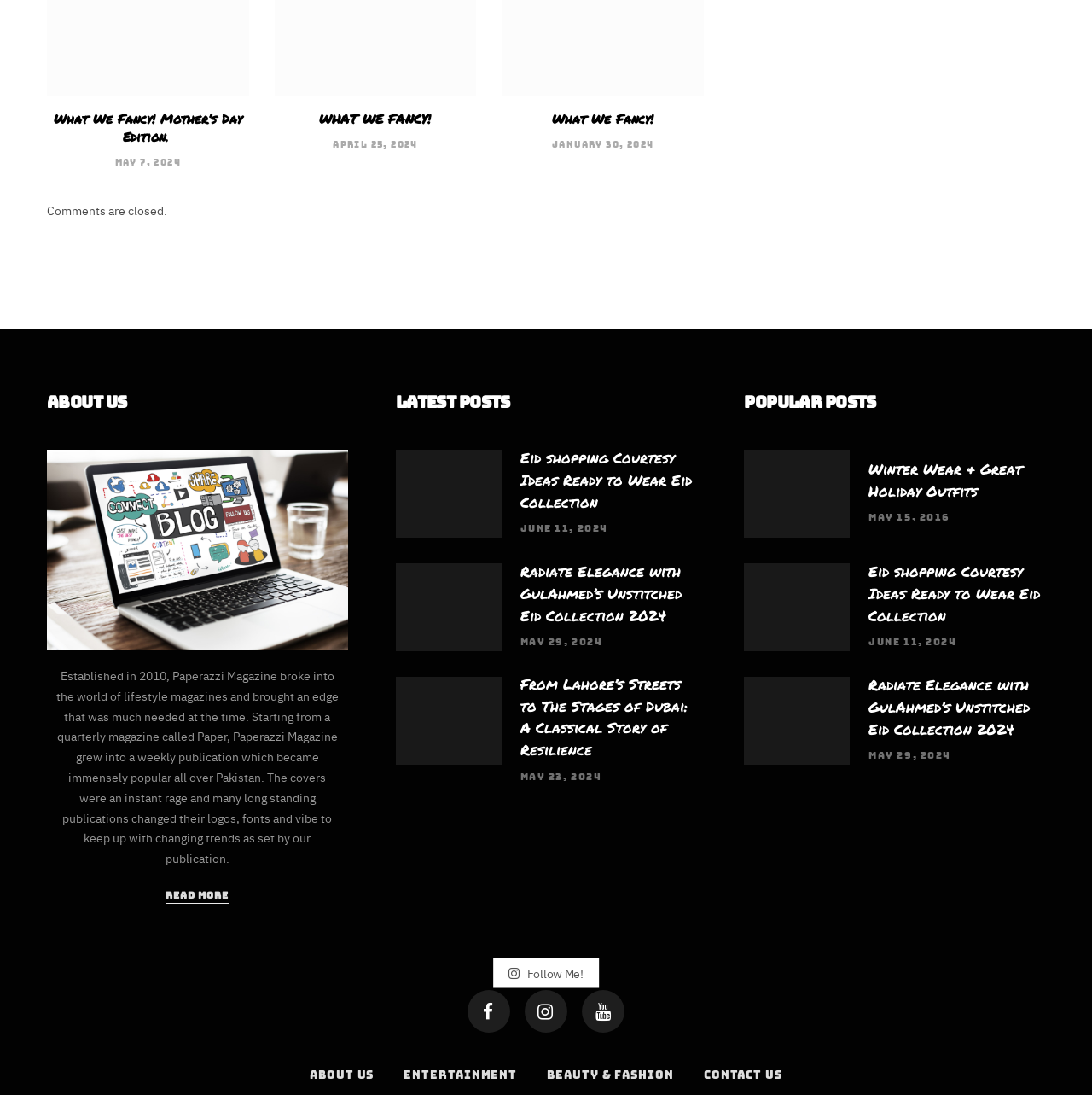What is the name of the magazine?
Carefully analyze the image and provide a detailed answer to the question.

The name of the magazine can be found in the 'About Us' section, where it is mentioned that 'Established in 2010, Paperazzi Magazine broke into the world of lifestyle magazines...'.